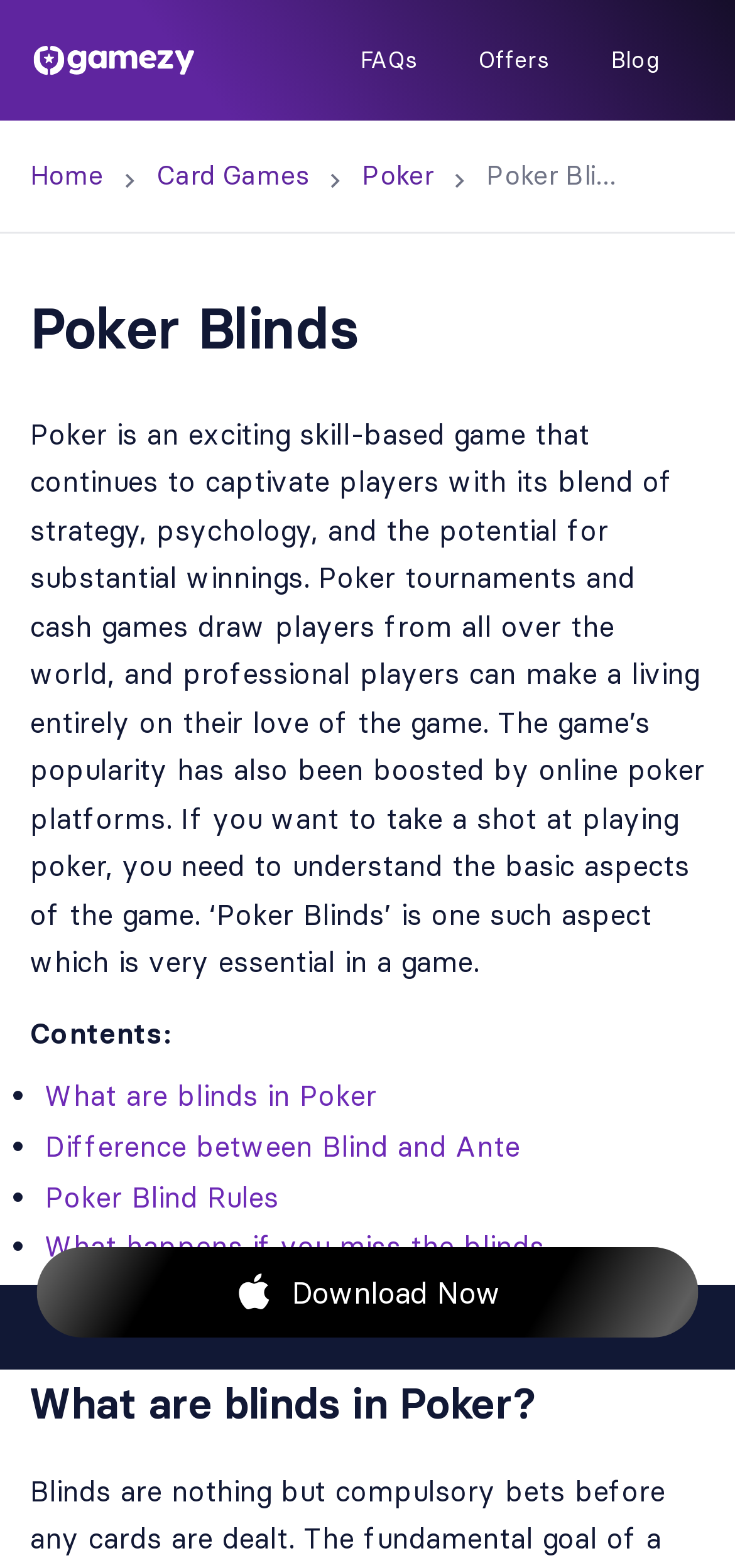Given the description Offers, predict the bounding box coordinates of the UI element. Ensure the coordinates are in the format (top-left x, top-left y, bottom-right x, bottom-right y) and all values are between 0 and 1.

[0.61, 0.014, 0.79, 0.062]